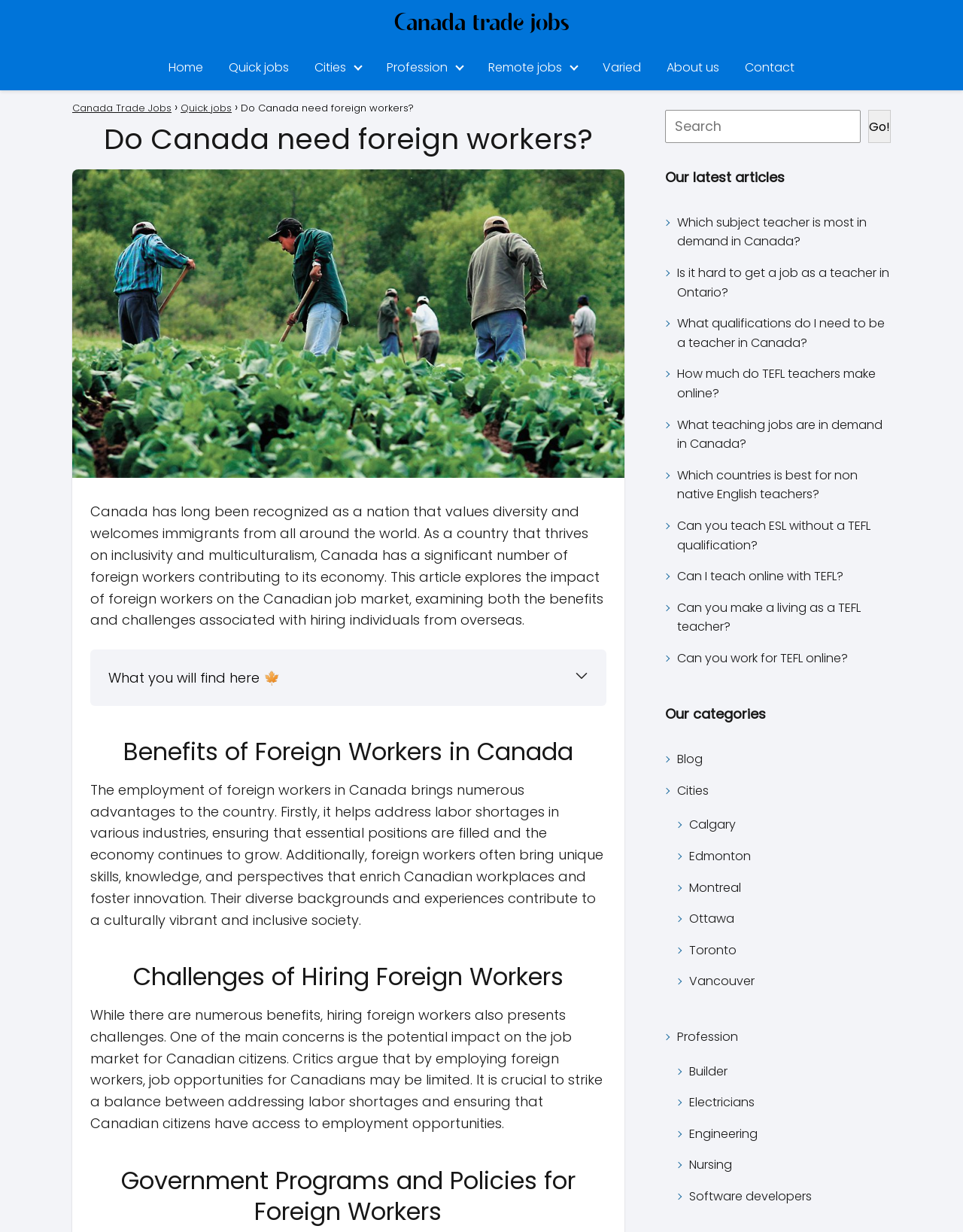Please give a short response to the question using one word or a phrase:
What is the purpose of hiring foreign workers in Canada?

Address labor shortages